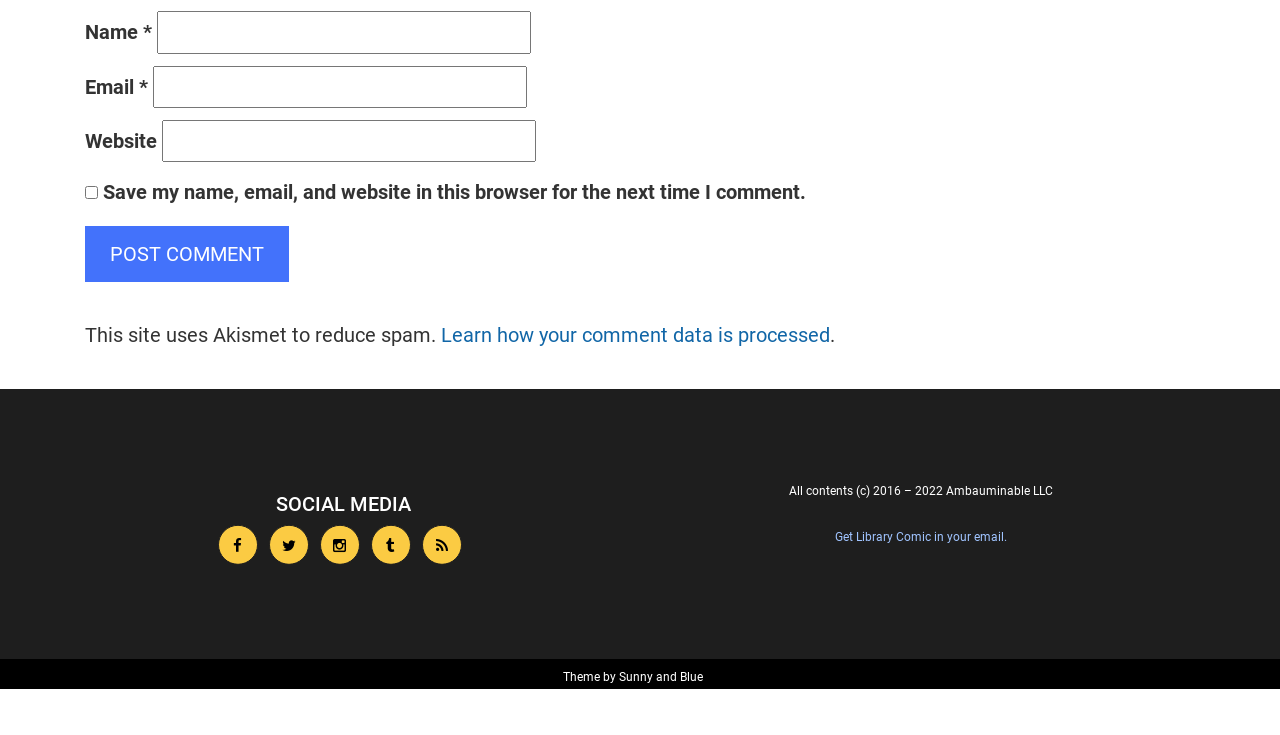What is the purpose of the 'Learn how your comment data is processed' link?
Give a detailed response to the question by analyzing the screenshot.

The link is provided in the context of a statement about the website using Akismet to reduce spam, suggesting that the link is related to how the website processes comment data, and clicking on it would provide more information about this process.